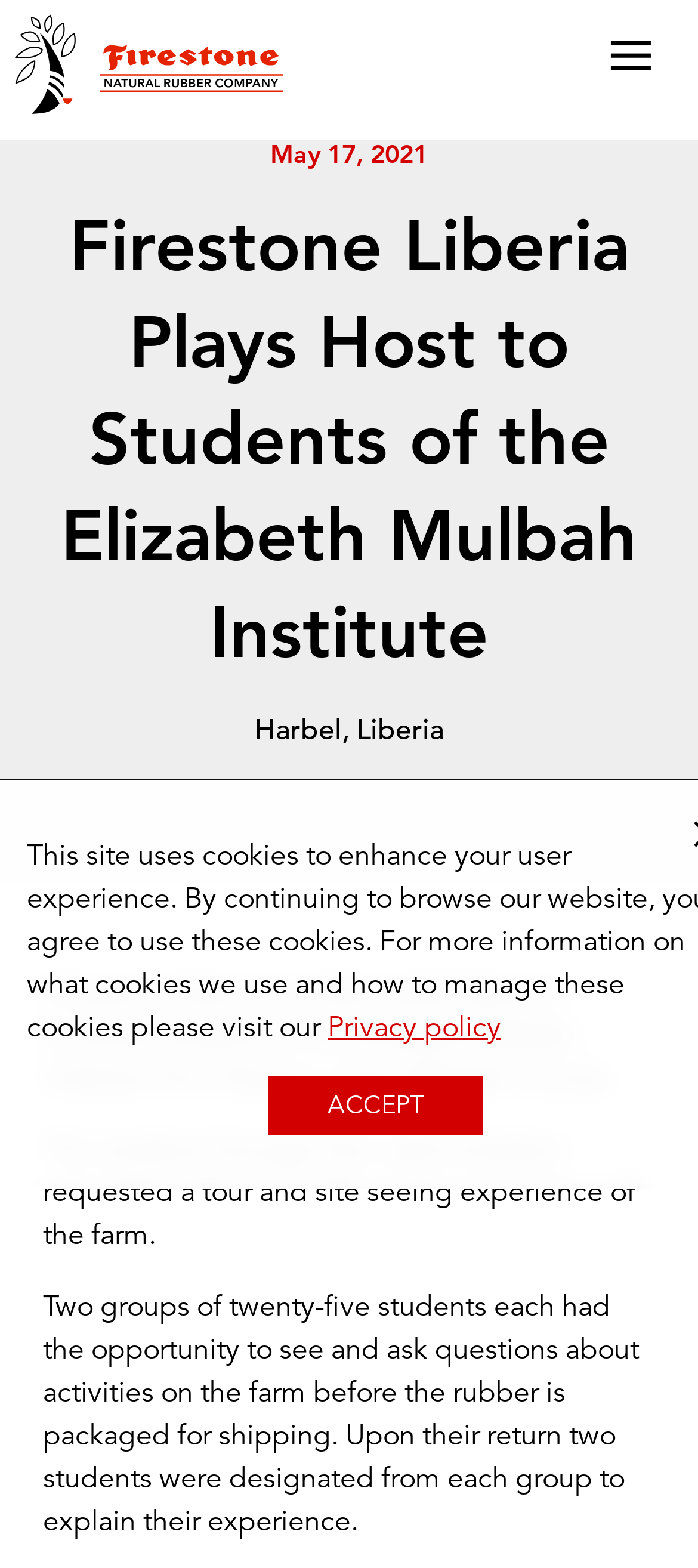What is the location of the farm?
Based on the image, provide a one-word or brief-phrase response.

Harbel, Liberia